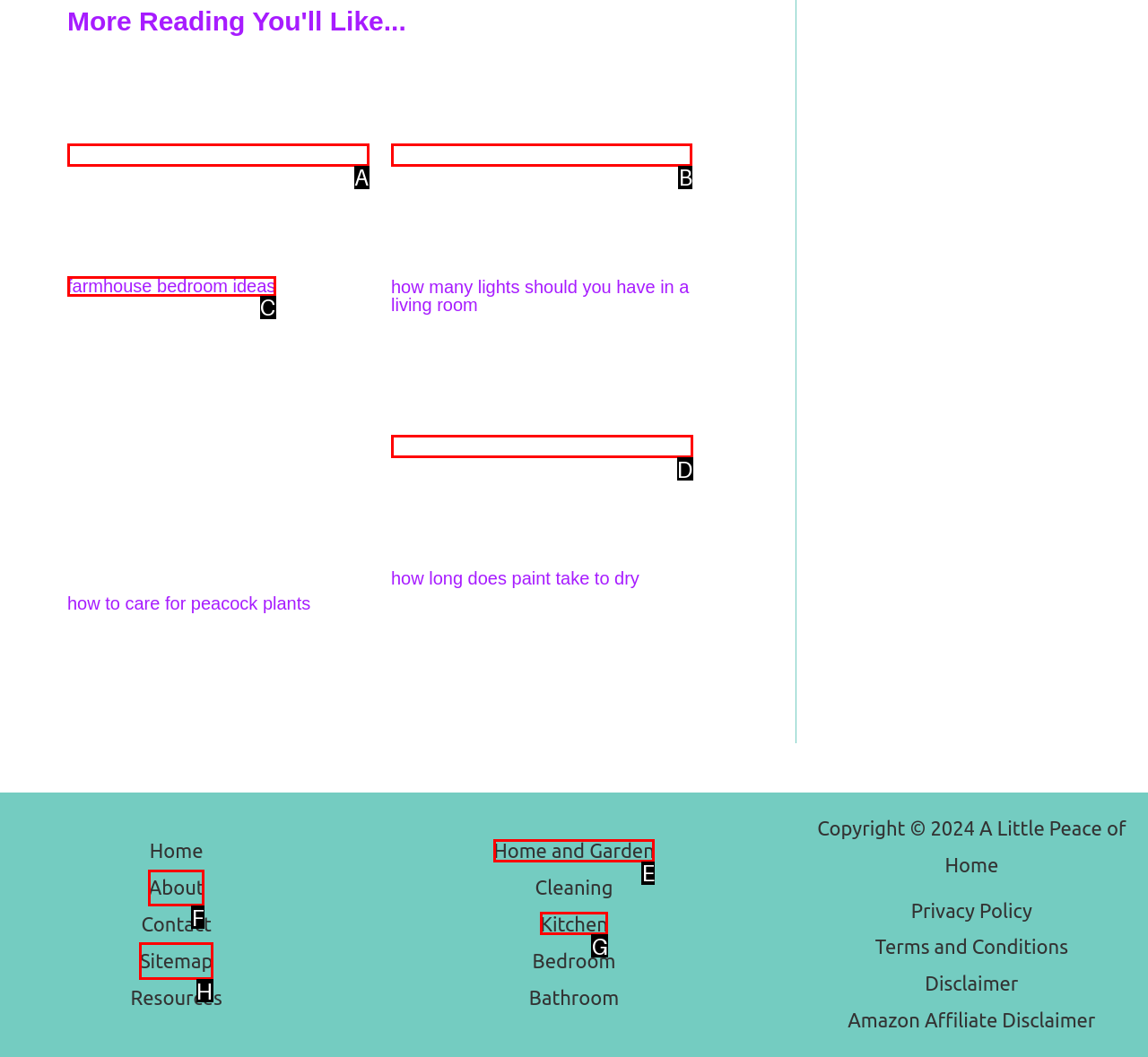Select the letter of the option that should be clicked to achieve the specified task: Read more about how many lights should you have in a living room. Respond with just the letter.

B